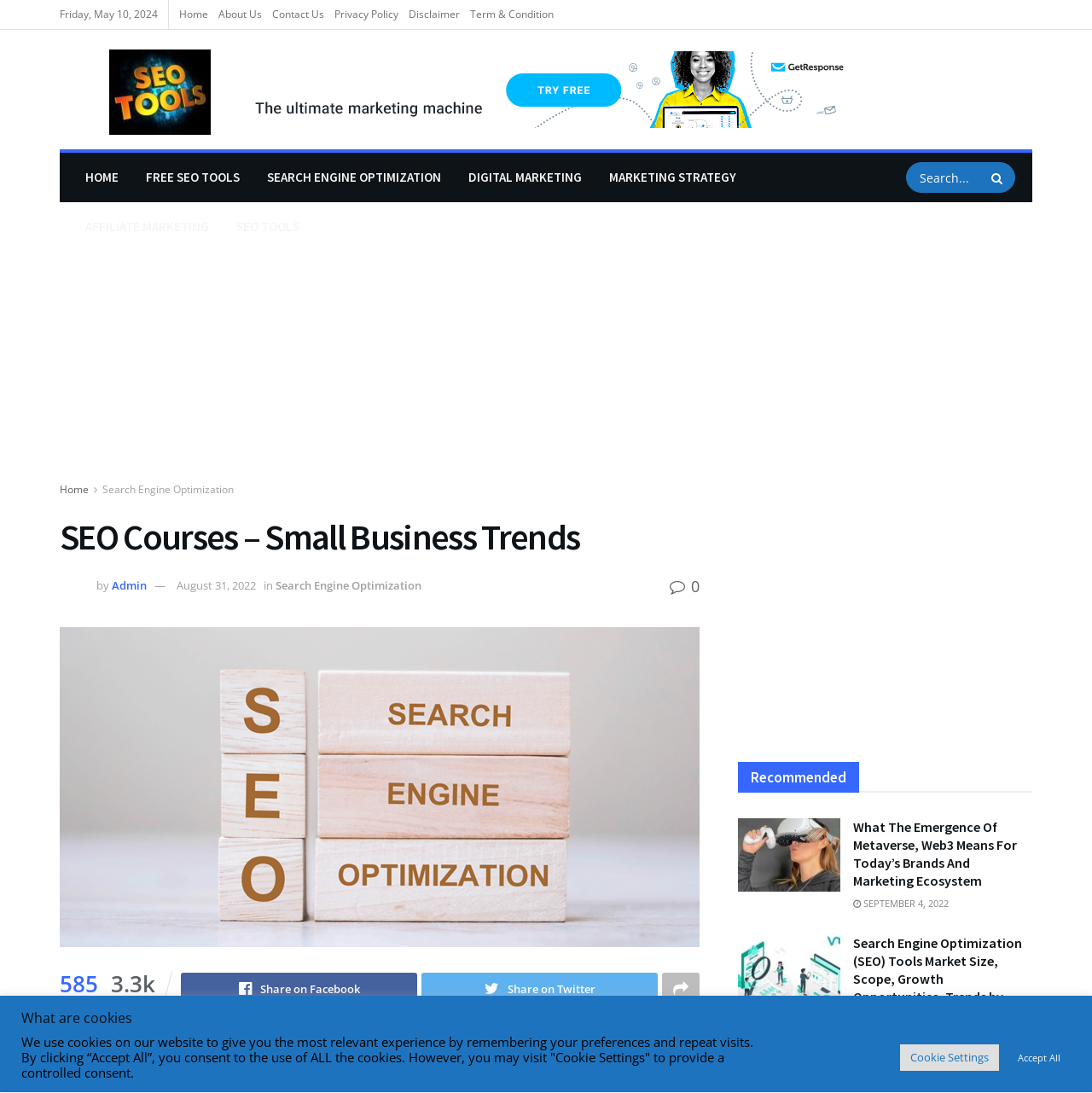Observe the image and answer the following question in detail: What is the date of the current webpage?

The date of the current webpage can be found at the top of the webpage, which is 'Friday, May 10, 2024'.